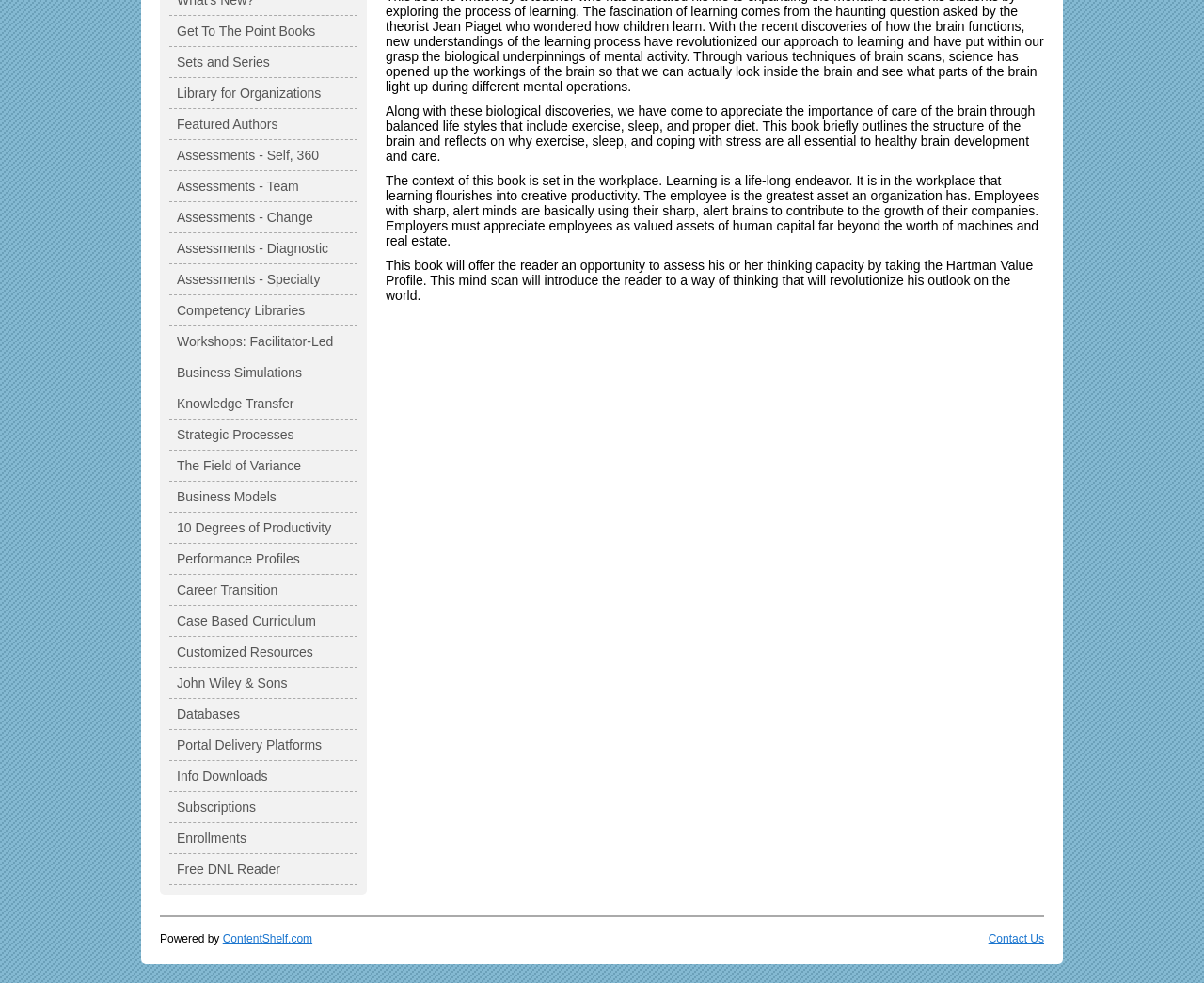Determine the bounding box for the UI element as described: "Career Transition". The coordinates should be represented as four float numbers between 0 and 1, formatted as [left, top, right, bottom].

[0.141, 0.585, 0.297, 0.616]